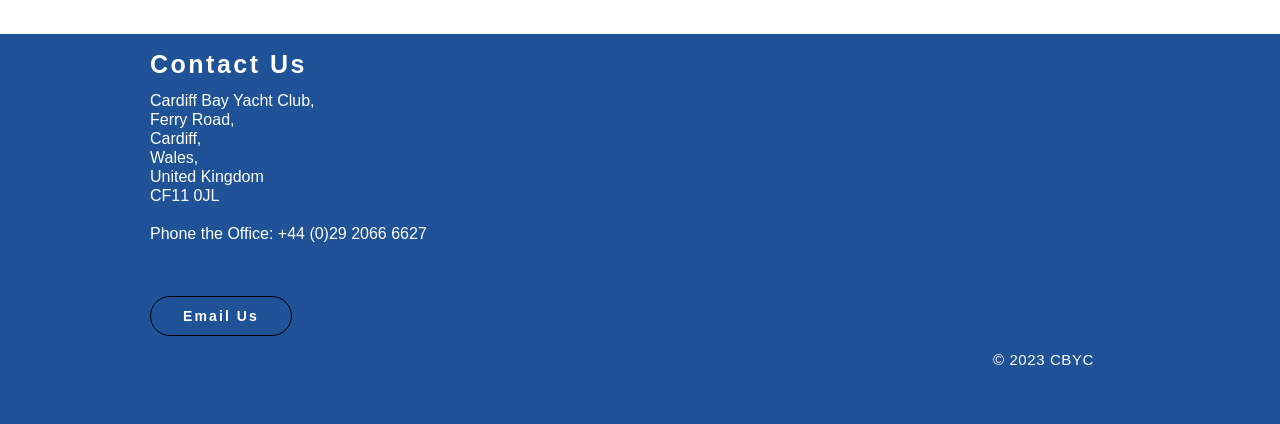What social media platforms are listed?
Provide an in-depth and detailed explanation in response to the question.

The social media platforms can be found in the list element 'Social Bar' which contains three link elements: 'Facebook', 'Instagram', and 'Twitter'.